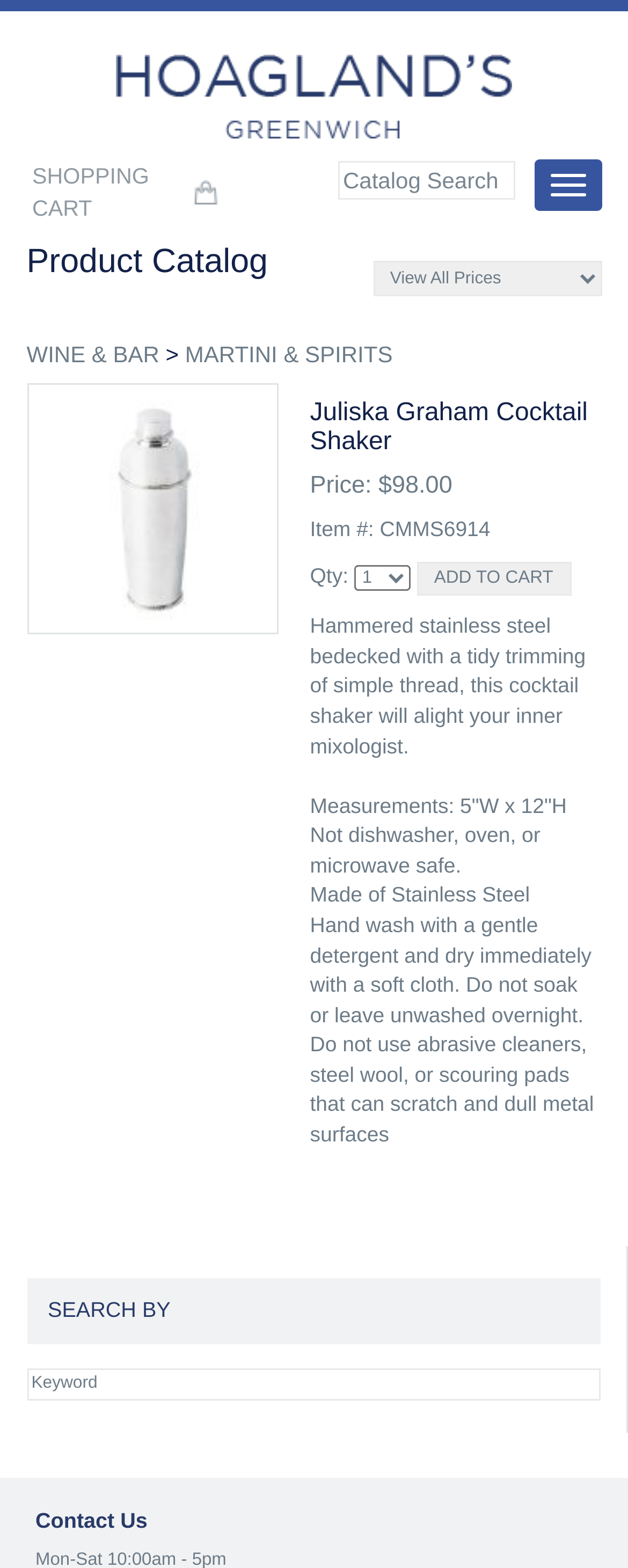Determine the bounding box coordinates of the clickable region to follow the instruction: "Toggle navigation".

[0.849, 0.101, 0.962, 0.136]